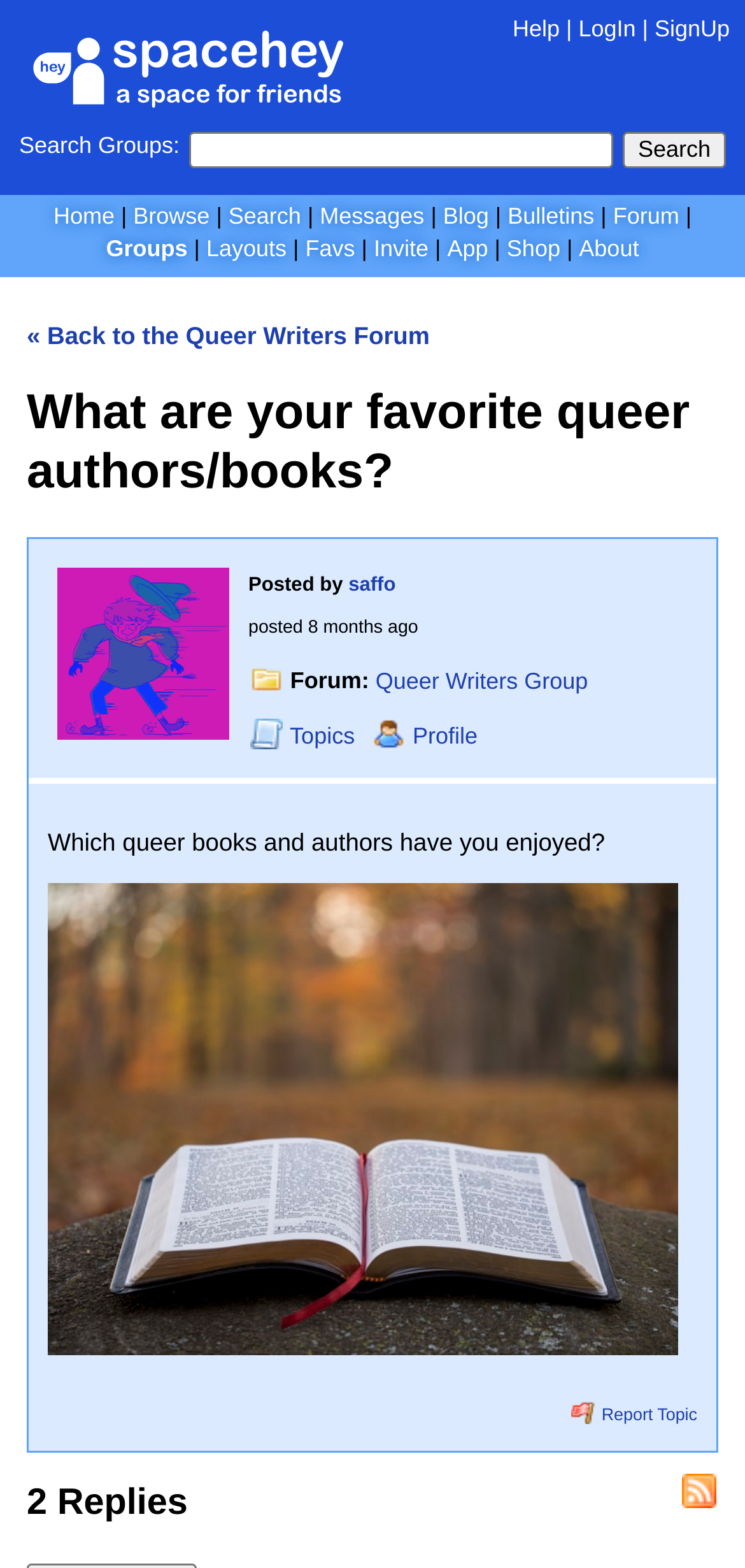Please provide a comprehensive response to the question below by analyzing the image: 
What is the time period when the topic was posted?

I looked at the topic posting information and found the text '8 months ago' which indicates the time period when the topic was posted.